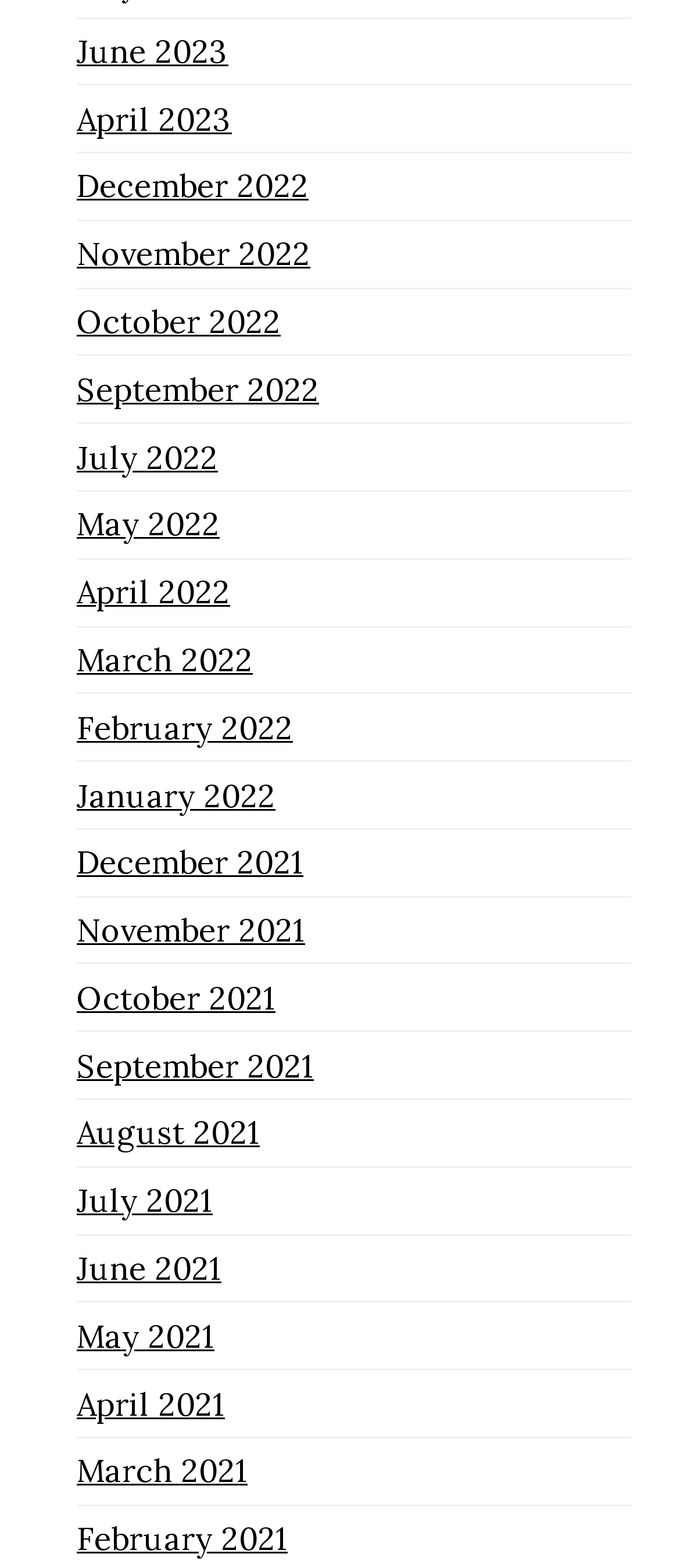What is the earliest month listed on the webpage?
Using the visual information, answer the question in a single word or phrase.

February 2021